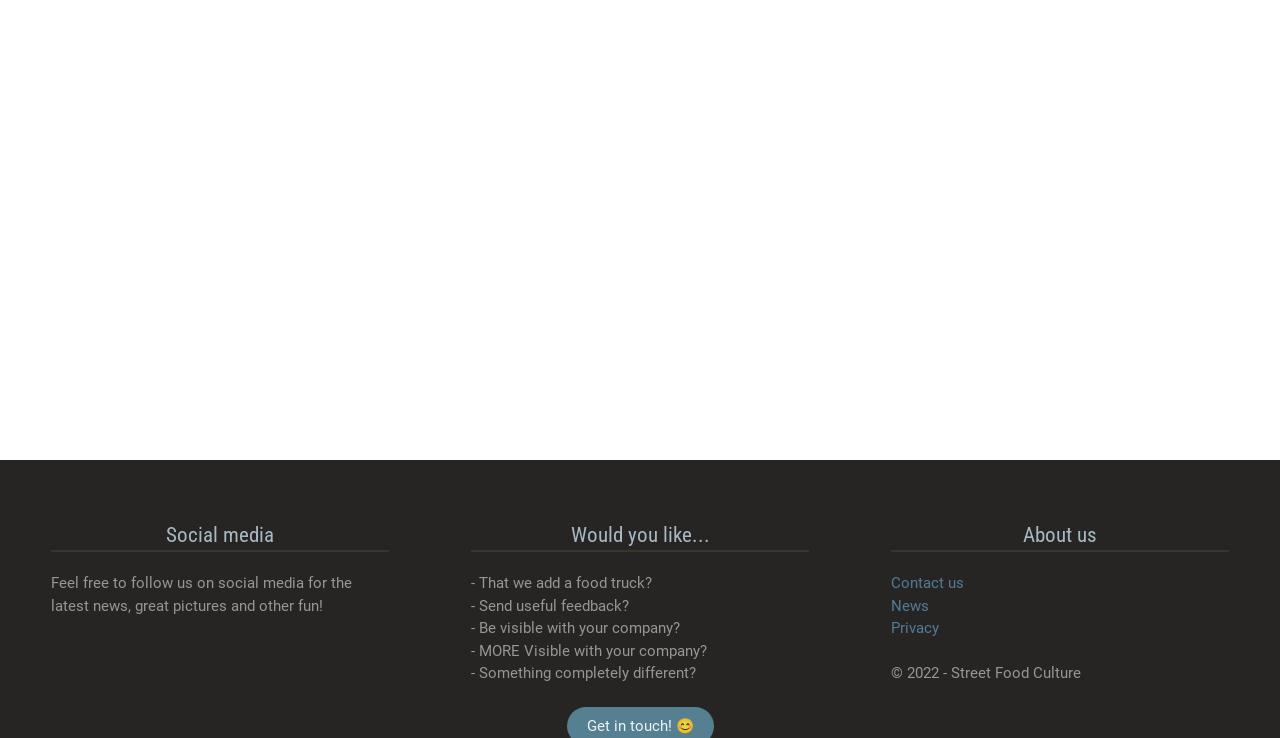Provide the bounding box coordinates for the UI element that is described by this text: "alt="Open Instagram"". The coordinates should be in the form of four float numbers between 0 and 1: [left, top, right, bottom].

[0.177, 0.863, 0.212, 0.894]